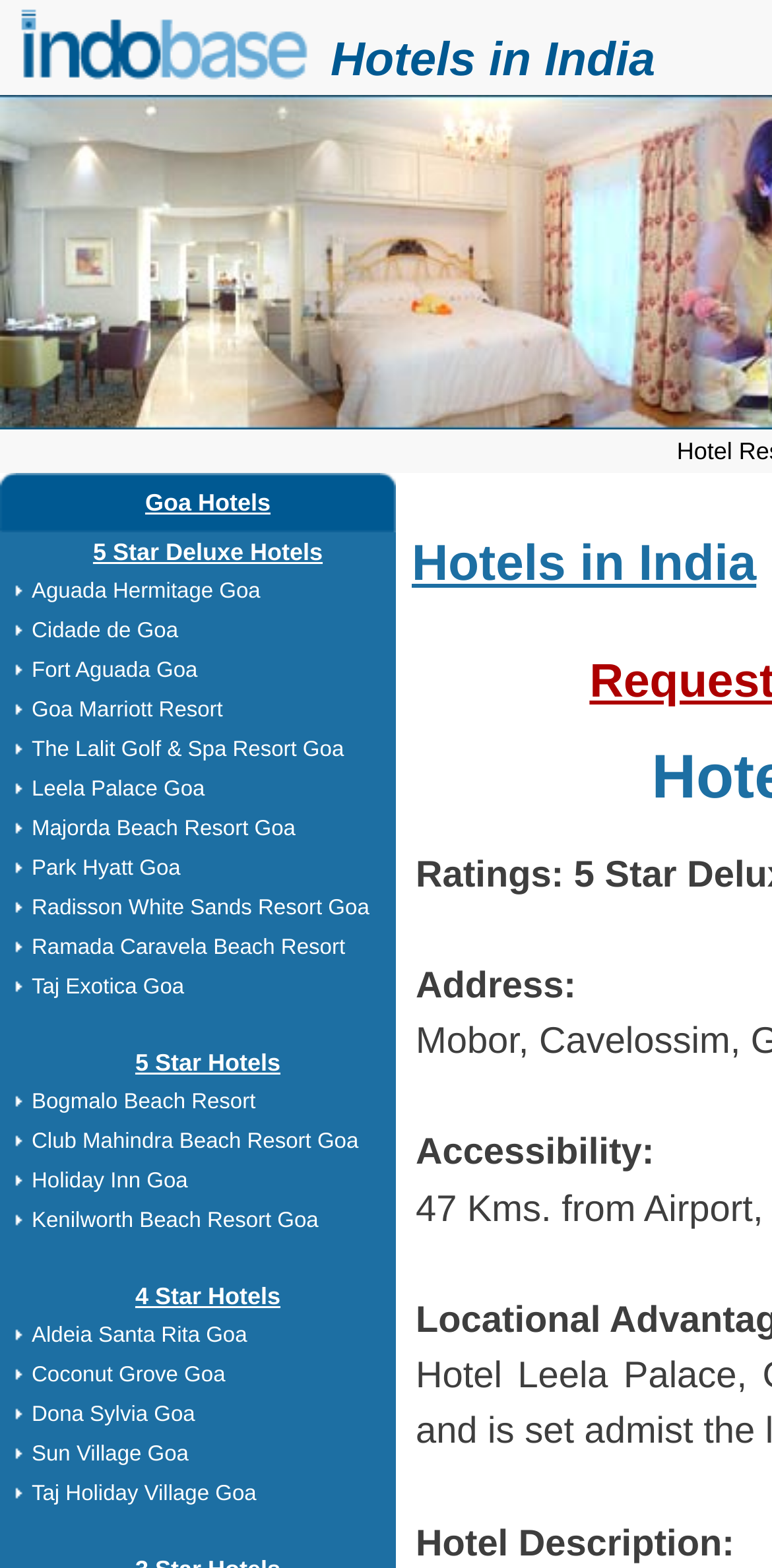Please specify the bounding box coordinates of the area that should be clicked to accomplish the following instruction: "Click on Indobase.com". The coordinates should consist of four float numbers between 0 and 1, i.e., [left, top, right, bottom].

[0.019, 0.04, 0.406, 0.062]